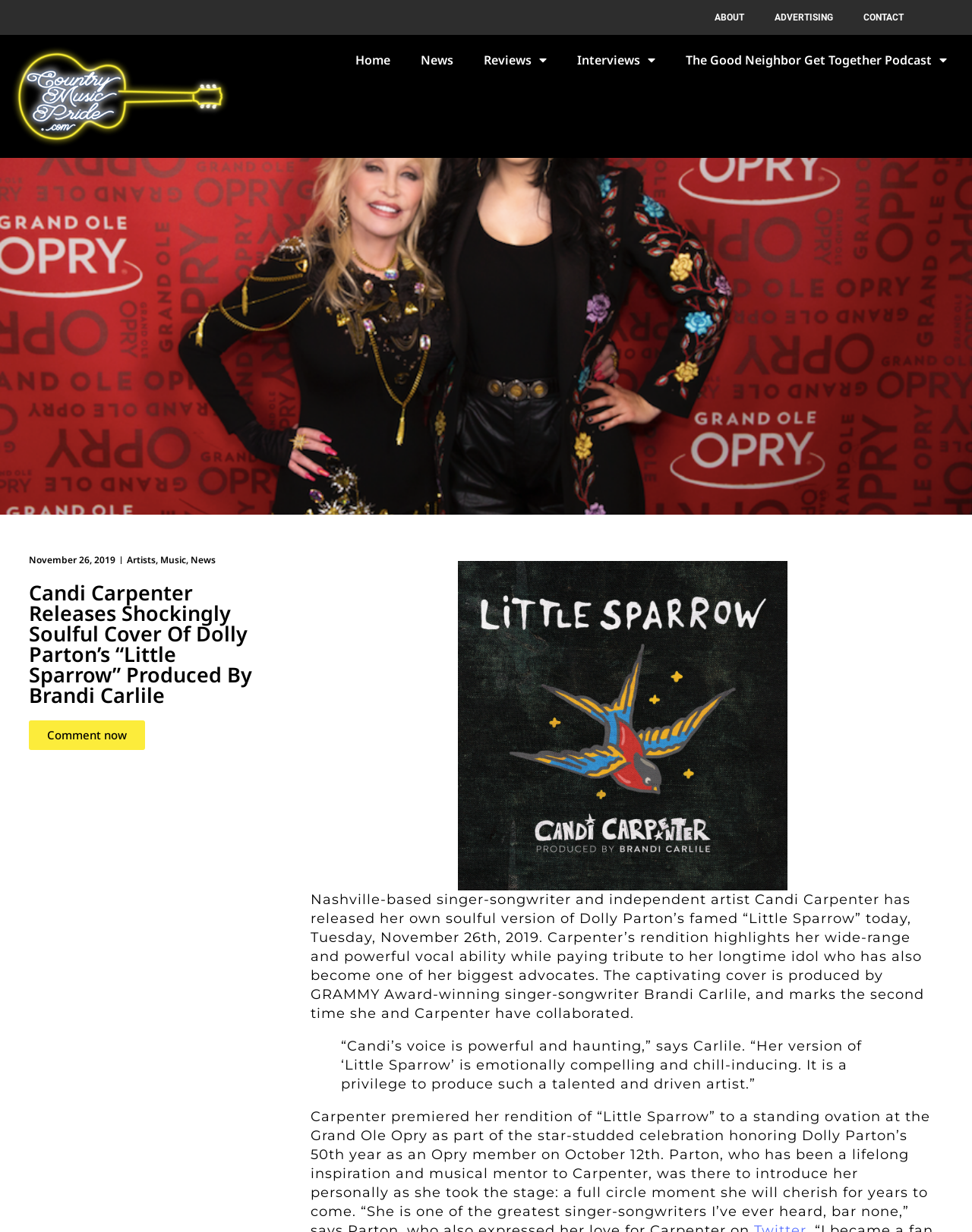What is the name of the singer-songwriter who is the subject of the article?
Answer the question with a single word or phrase, referring to the image.

Candi Carpenter